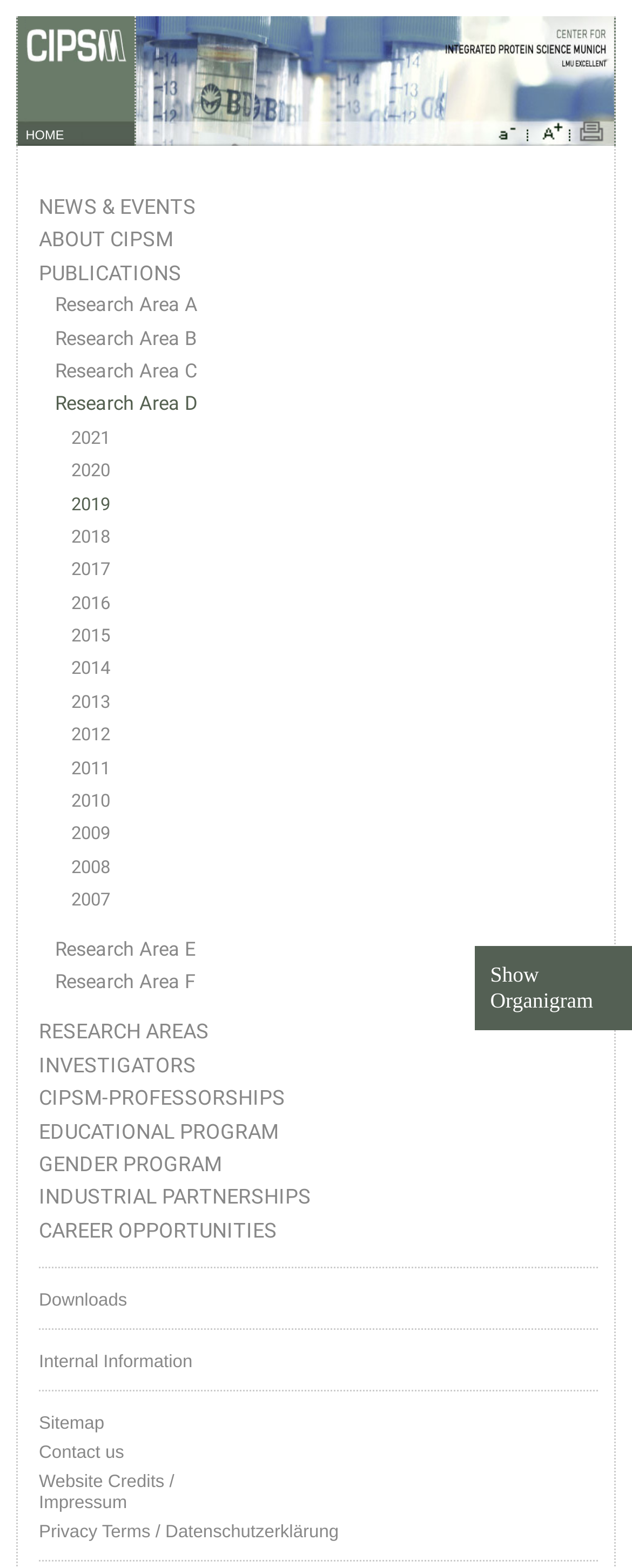What is the last link in the NEWS & EVENTS section?
Look at the screenshot and respond with one word or a short phrase.

Contact us